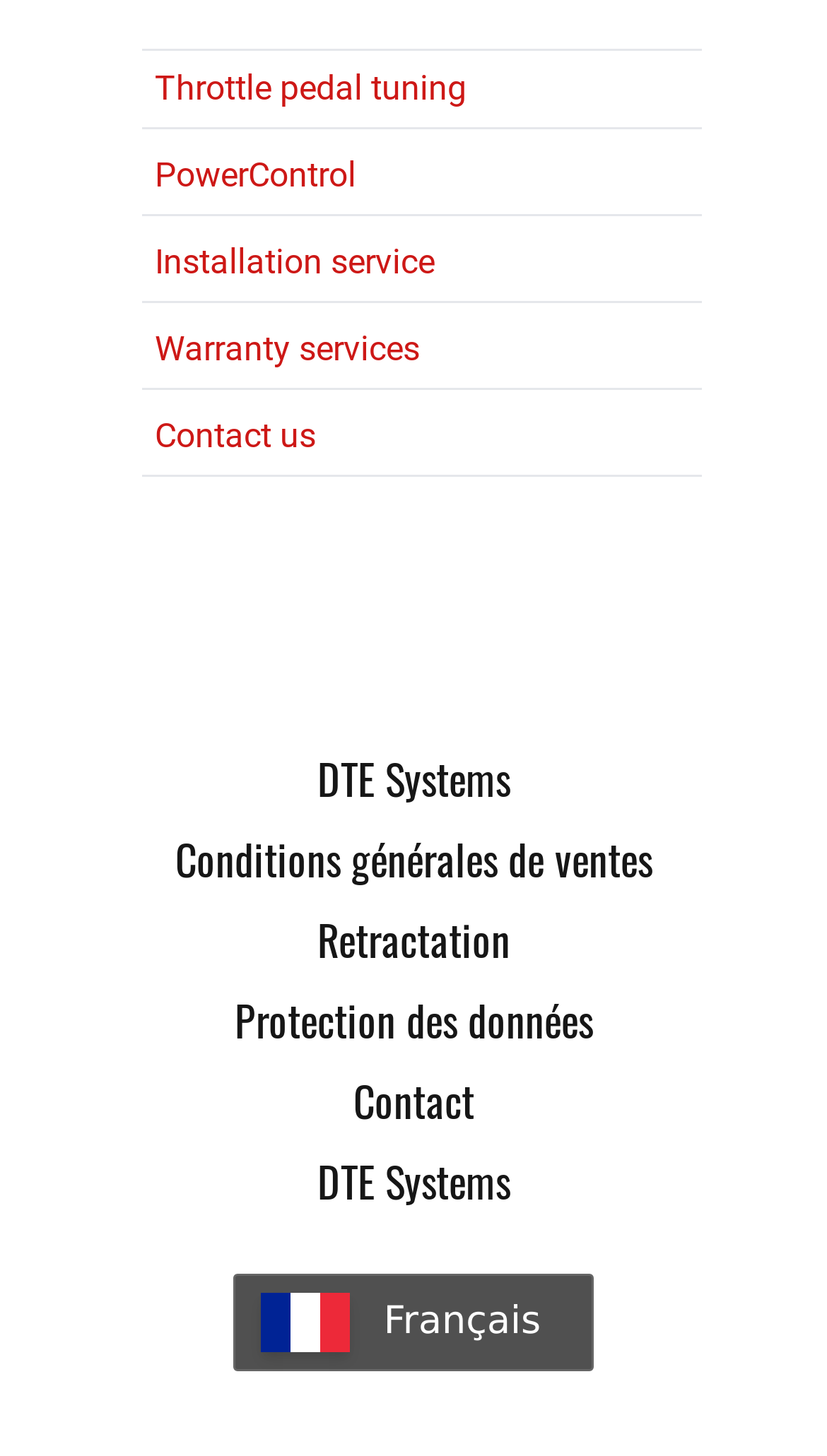Determine the bounding box for the UI element that matches this description: "Conditions générales de ventes".

[0.16, 0.555, 0.84, 0.622]